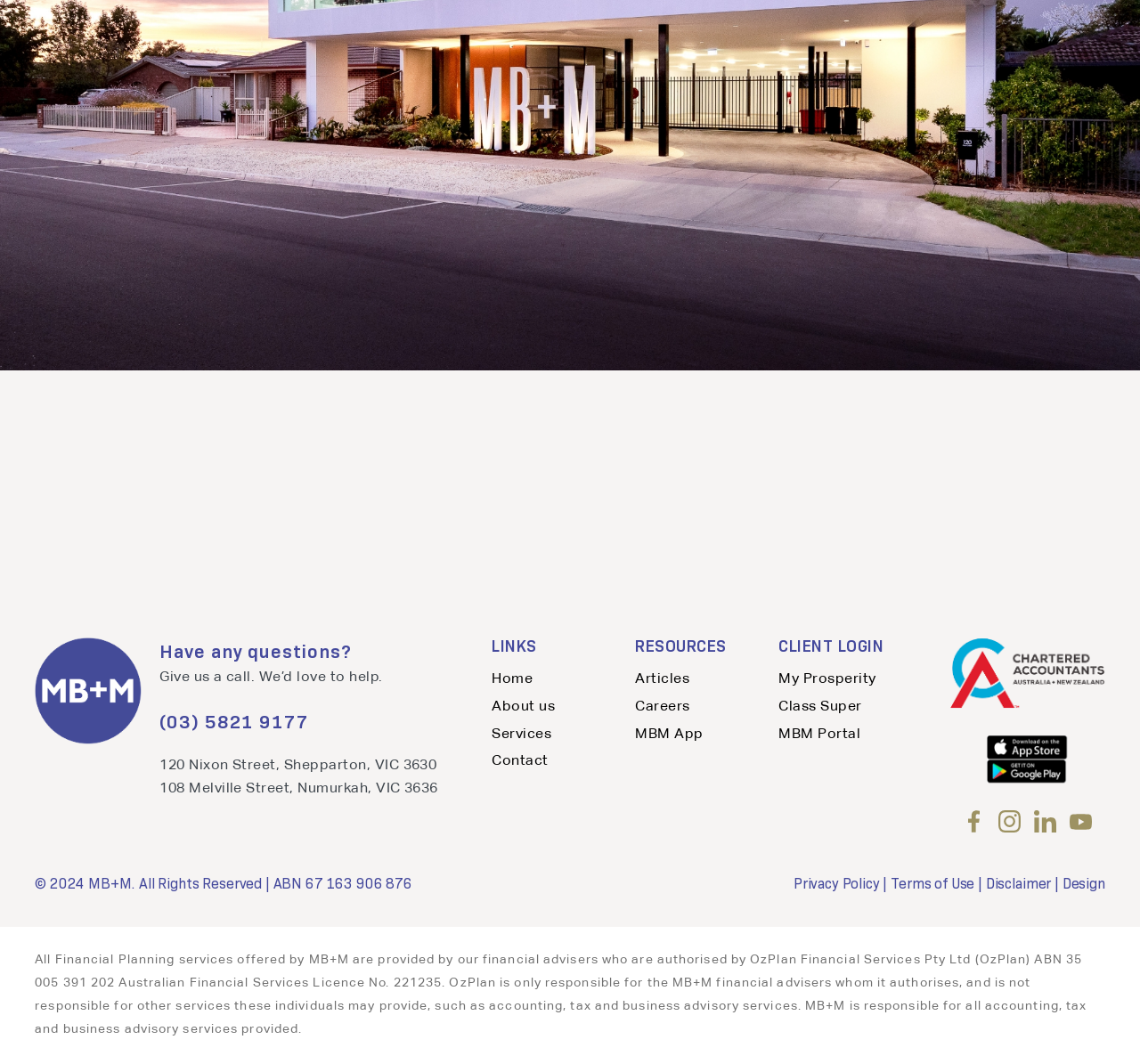Could you locate the bounding box coordinates for the section that should be clicked to accomplish this task: "Visit the Home page".

[0.432, 0.632, 0.467, 0.645]